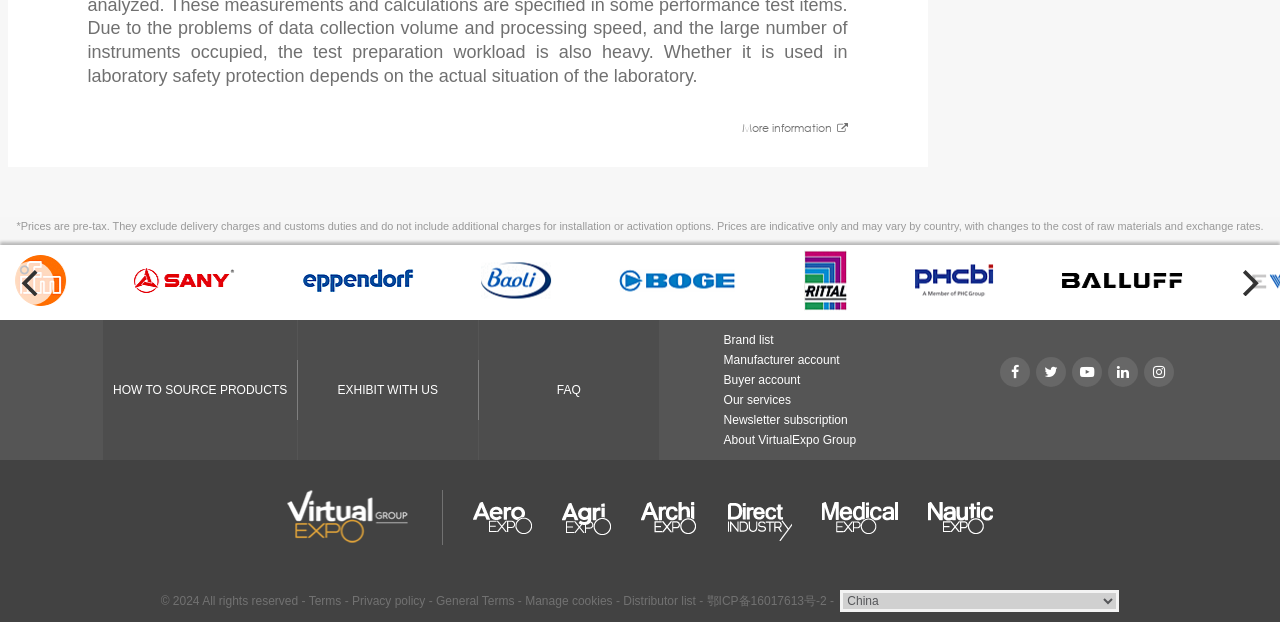Bounding box coordinates are specified in the format (top-left x, top-left y, bottom-right x, bottom-right y). All values are floating point numbers bounded between 0 and 1. Please provide the bounding box coordinate of the region this sentence describes: aria-label="next"

[0.958, 0.419, 0.992, 0.49]